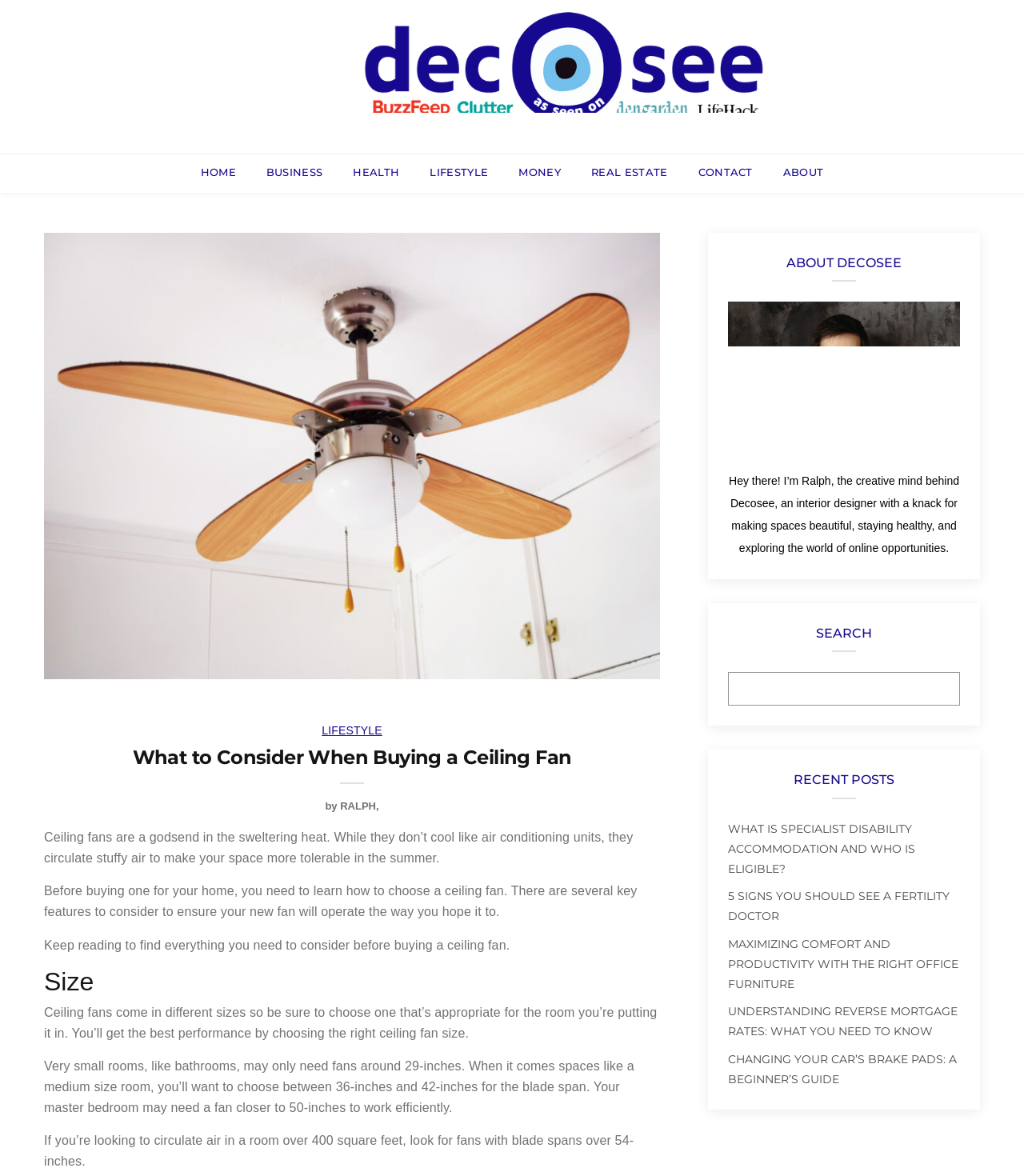Locate the UI element described by Real Estate in the provided webpage screenshot. Return the bounding box coordinates in the format (top-left x, top-left y, bottom-right x, bottom-right y), ensuring all values are between 0 and 1.

[0.577, 0.14, 0.652, 0.154]